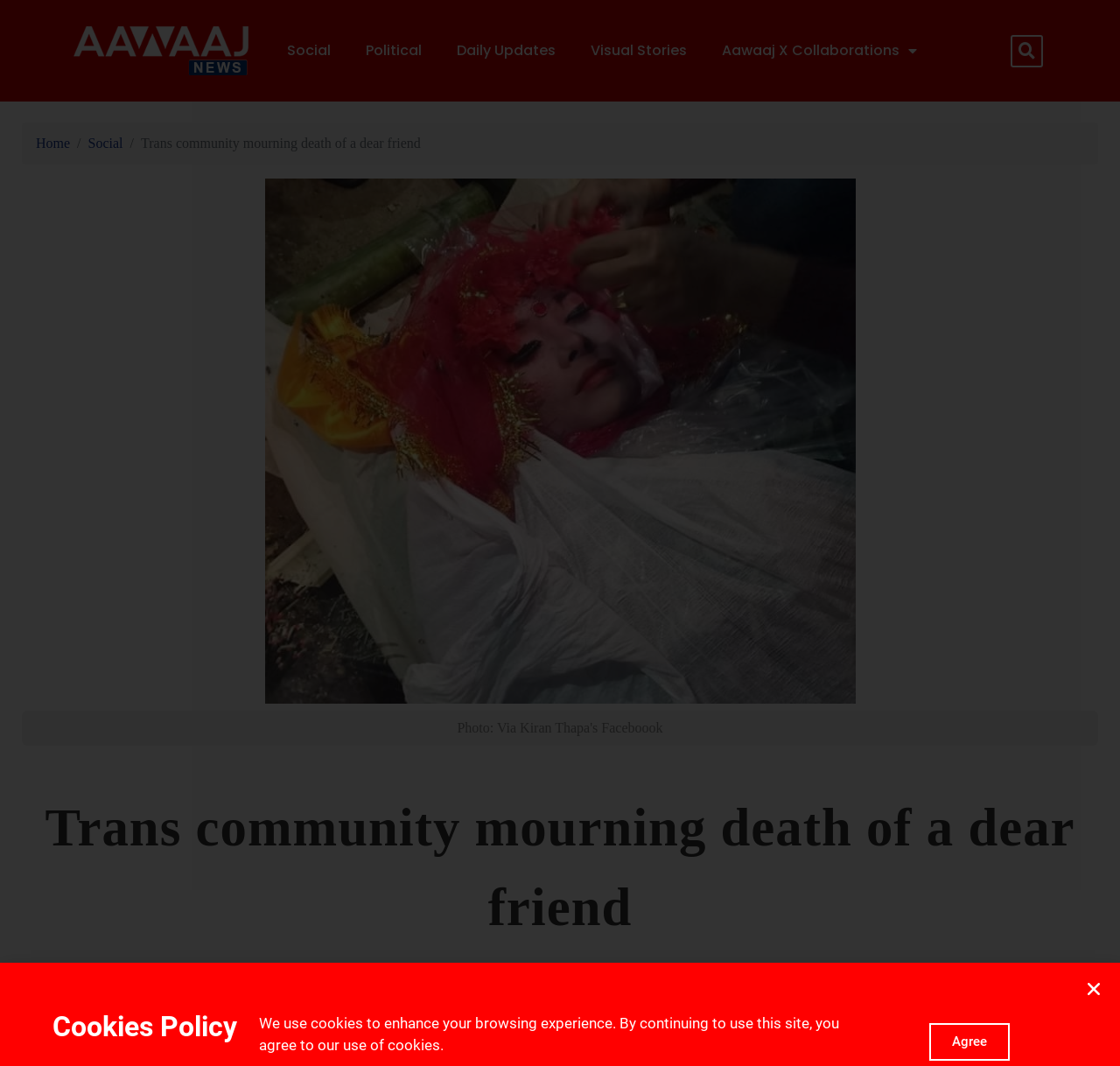Who is the author of the news article?
Answer the question based on the image using a single word or a brief phrase.

Ashmita Rijal